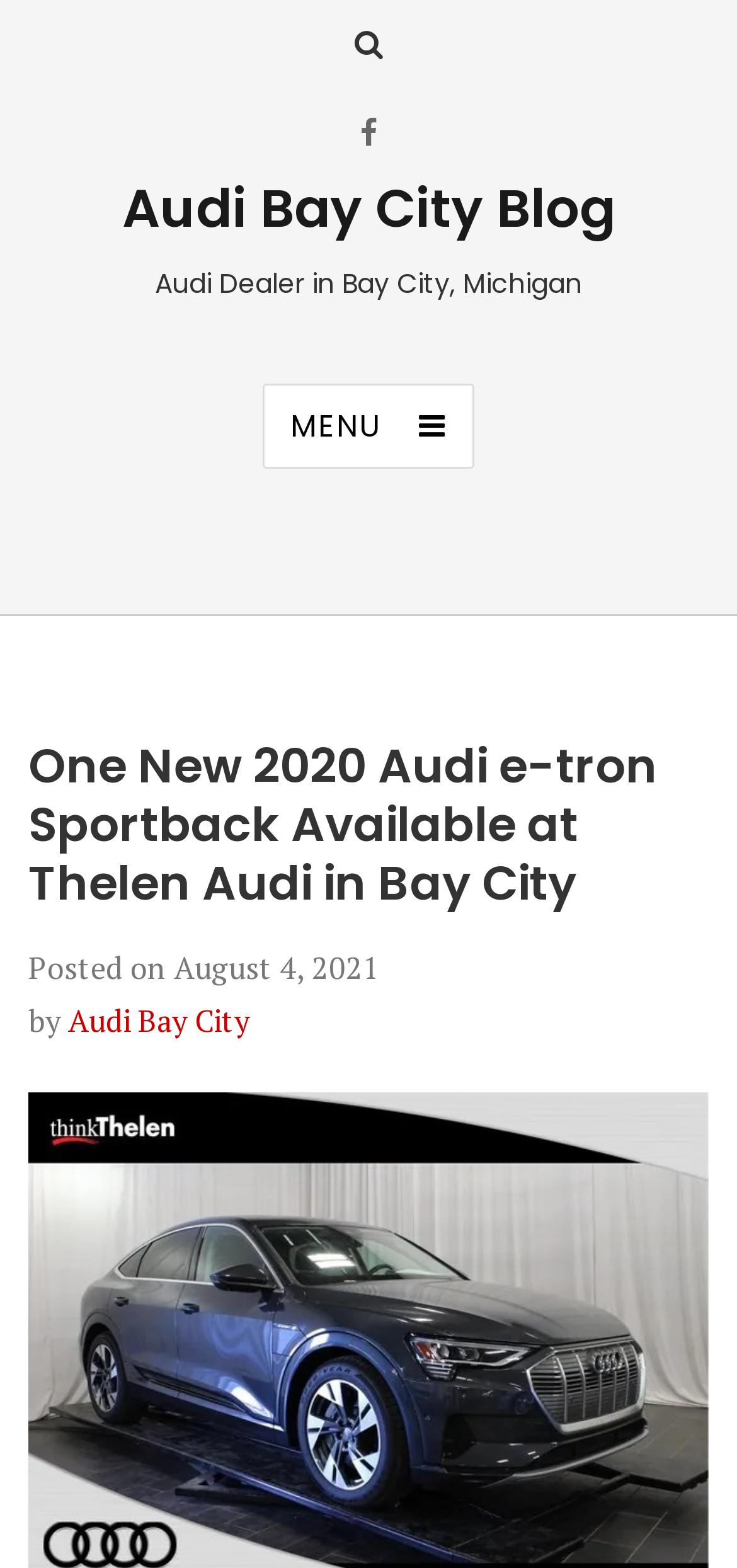Who is the author of the latest article?
Please respond to the question with a detailed and thorough explanation.

The answer can be found in the link 'Audi Bay City' which is mentioned as the author of the latest article.